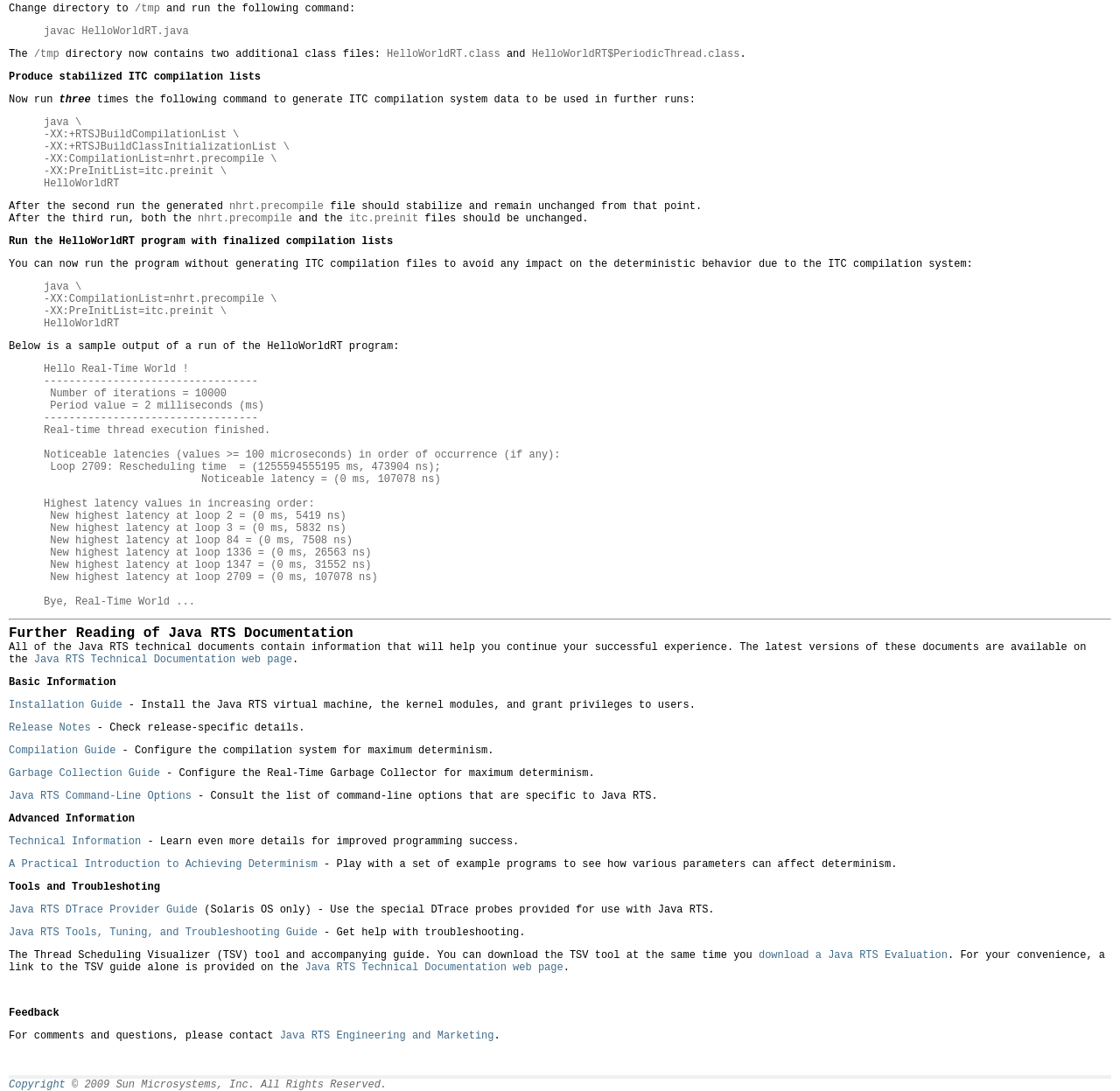From the webpage screenshot, predict the bounding box of the UI element that matches this description: "Copyright".

[0.008, 0.989, 0.058, 1.0]